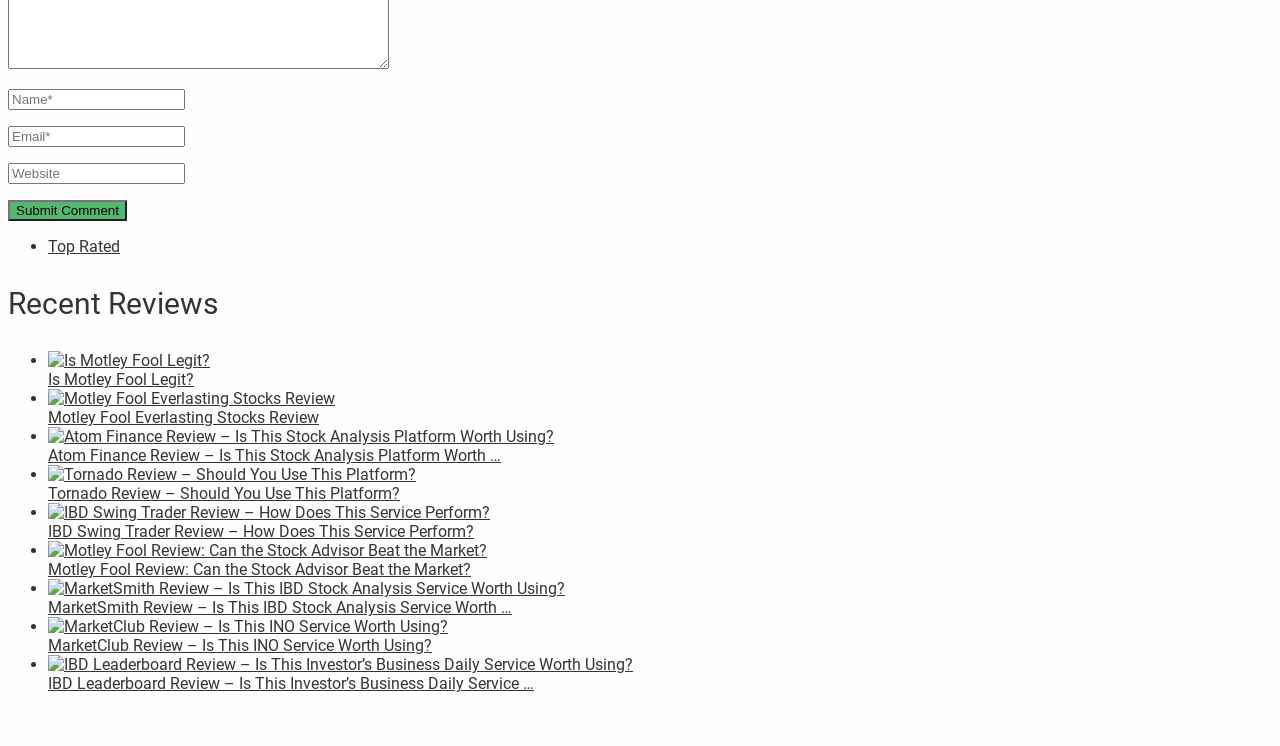Please find the bounding box coordinates of the element that must be clicked to perform the given instruction: "Check the Top Rated link". The coordinates should be four float numbers from 0 to 1, i.e., [left, top, right, bottom].

[0.038, 0.318, 0.094, 0.343]